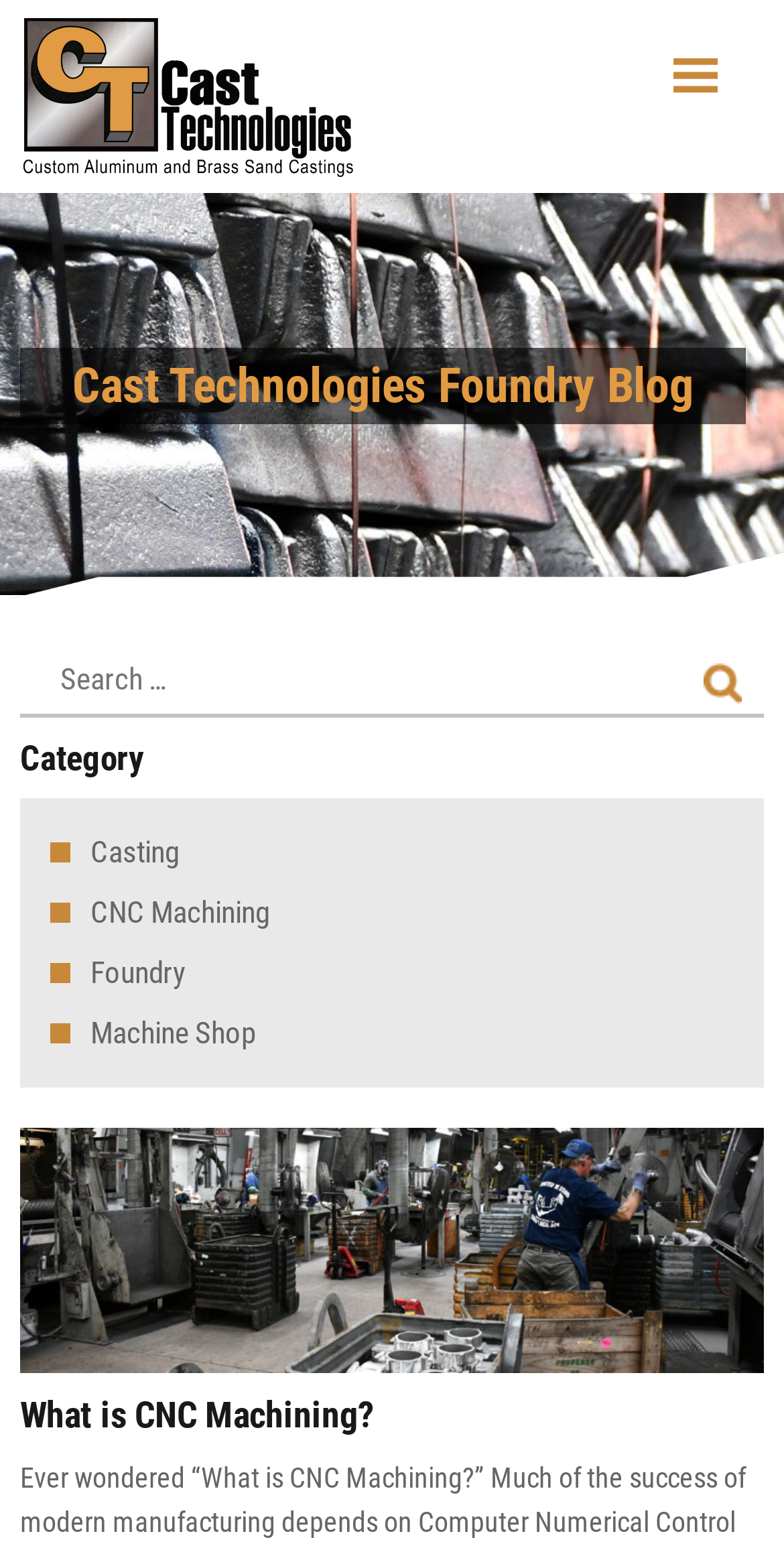Generate a comprehensive description of the webpage content.

The webpage is about CNC Machining and Cast Technologies. At the top, there is a large image that spans the entire width of the page, with the title "What is CNC Machining?" written on it. Below this image, there is a heading that reads "Cast Technologies Foundry Blog". 

On the top right, there is a search bar with a textbox and a button. The search bar is quite wide, taking up most of the width of the page. 

On the top left, there is a link to the Cast Technologies website, accompanied by a small image of the company's logo. 

Below the search bar, there are four links categorized under "Category", which are "Casting", "CNC Machining", "Foundry", and "Machine Shop". These links are aligned to the left and are stacked vertically.

At the bottom of the page, there is another image with the same title "What is CNC Machining?", which is smaller than the one at the top. Above this image, there is a heading with the same title.